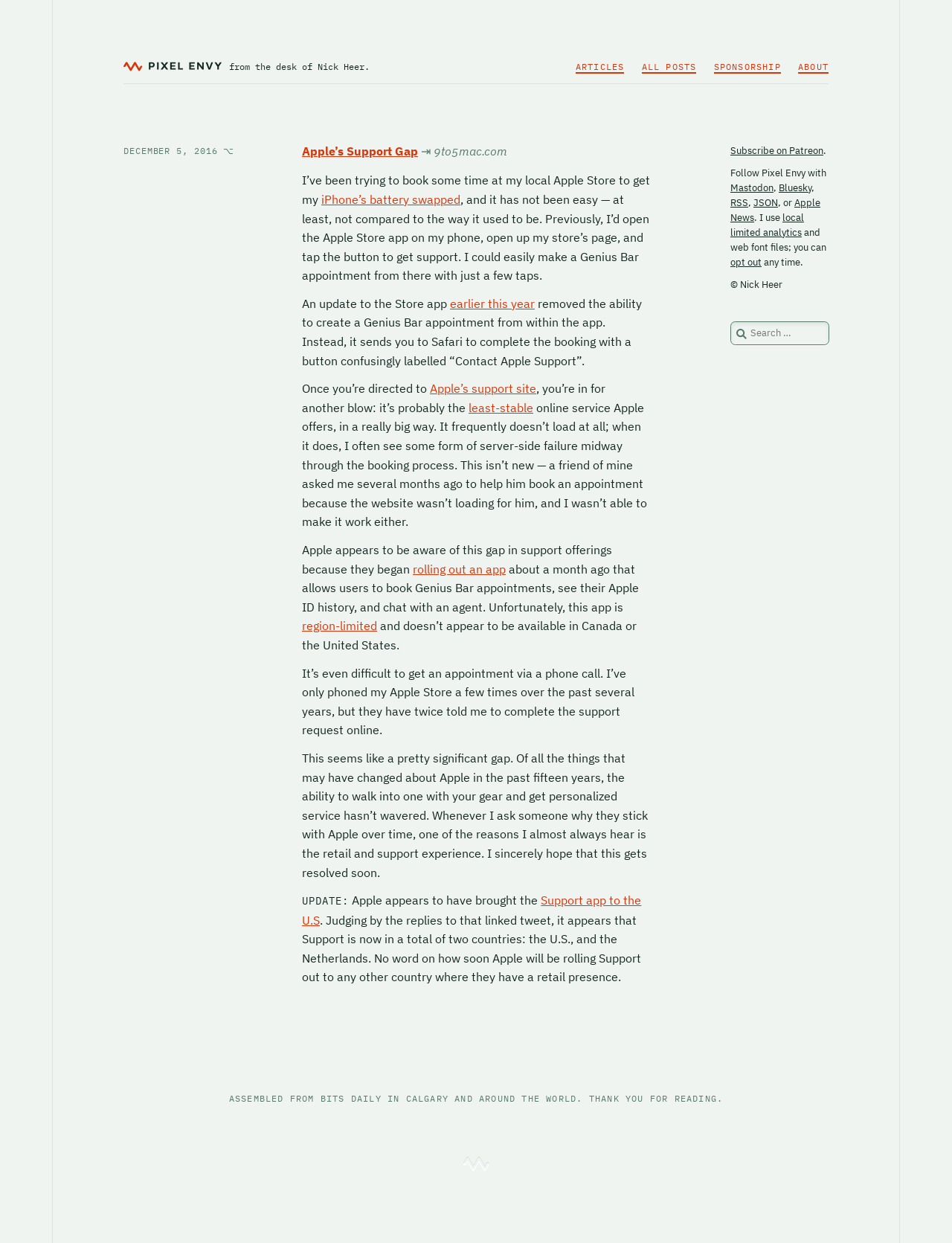Given the webpage screenshot, identify the bounding box of the UI element that matches this description: "rolling out an app".

[0.434, 0.452, 0.531, 0.464]